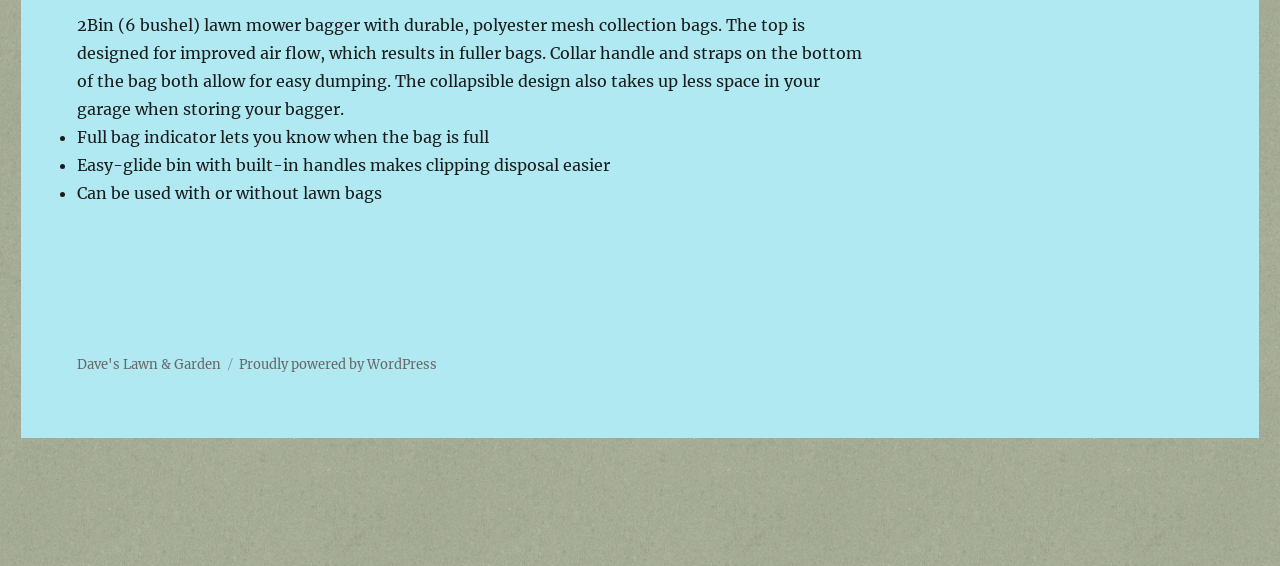How many features of the lawn mower bagger are listed?
Answer the question with a single word or phrase, referring to the image.

3